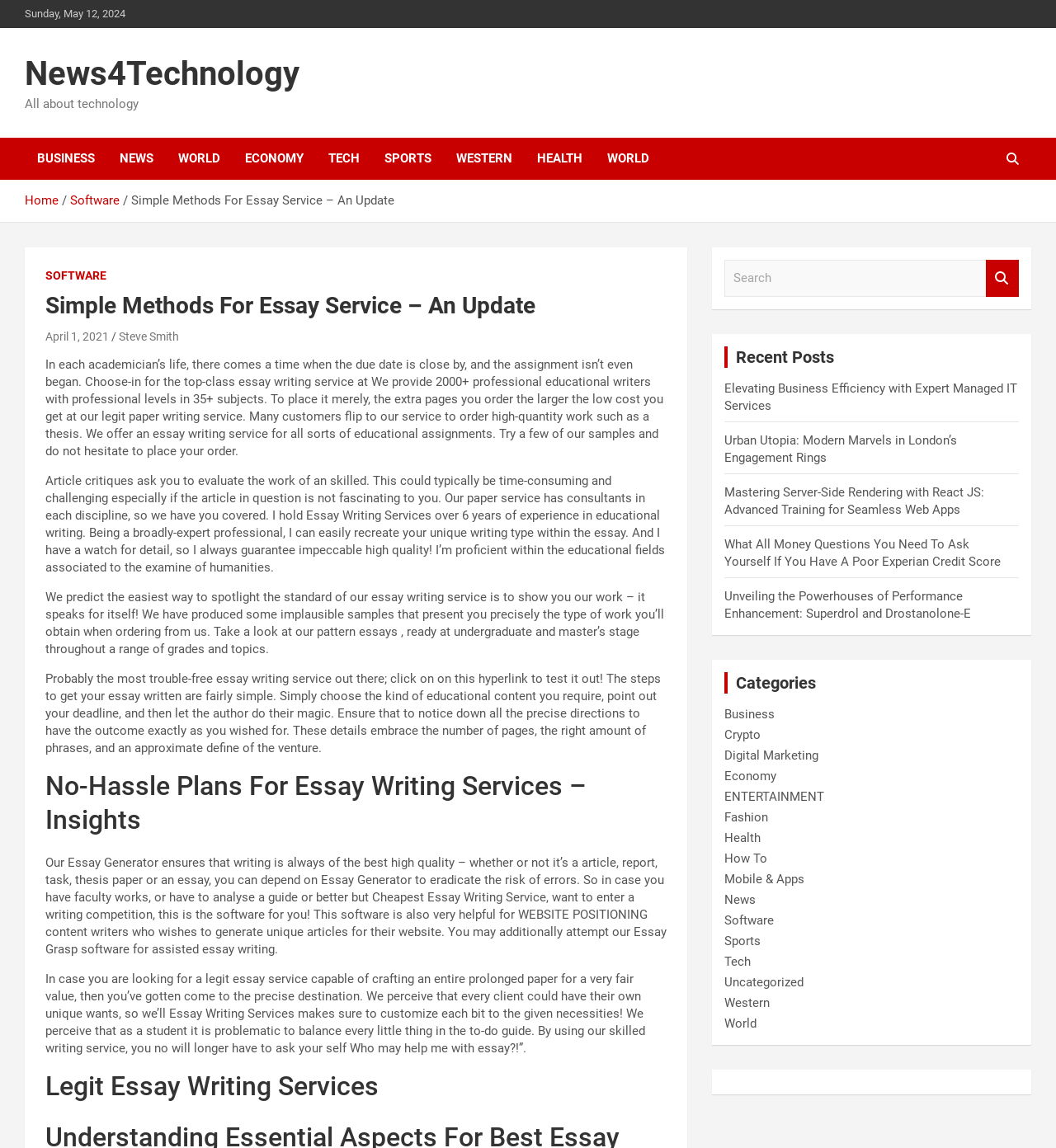Analyze the image and answer the question with as much detail as possible: 
What is the date displayed at the top of the webpage?

I found the date by looking at the top of the webpage, where I saw a static text element with the content 'Sunday, May 12, 2024'.